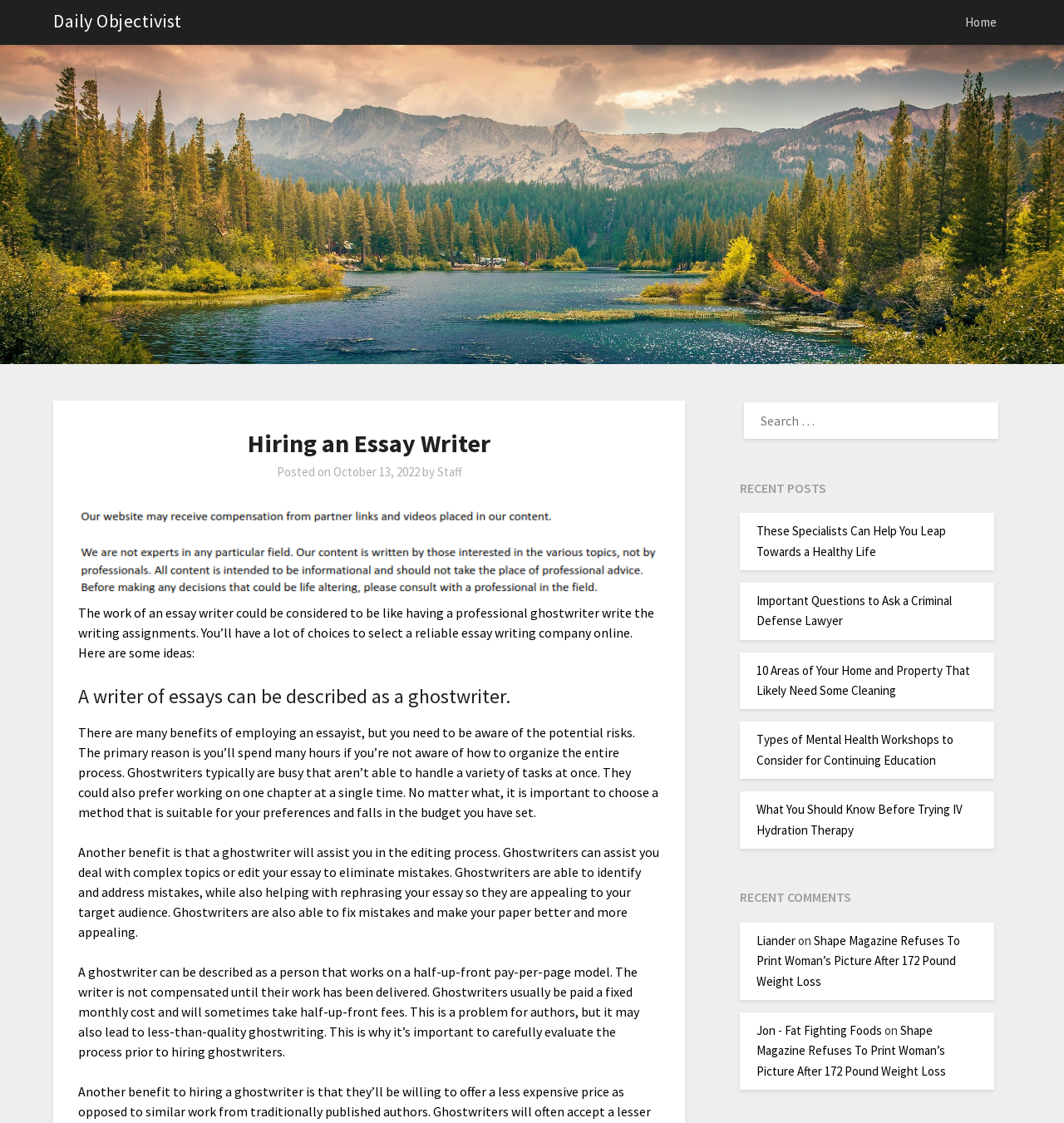How many recent comments are listed?
Based on the screenshot, provide a one-word or short-phrase response.

3